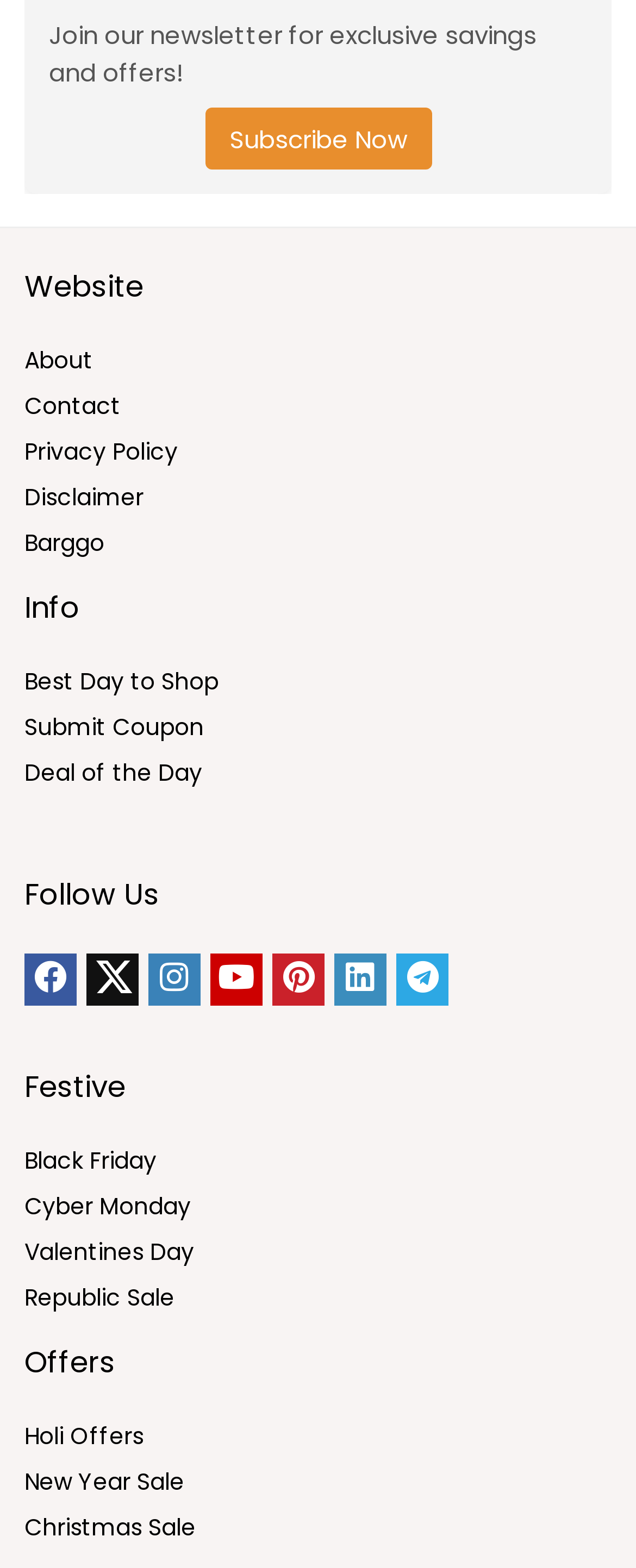Given the webpage screenshot and the description, determine the bounding box coordinates (top-left x, top-left y, bottom-right x, bottom-right y) that define the location of the UI element matching this description: Best Day to Shop

[0.038, 0.424, 0.344, 0.445]